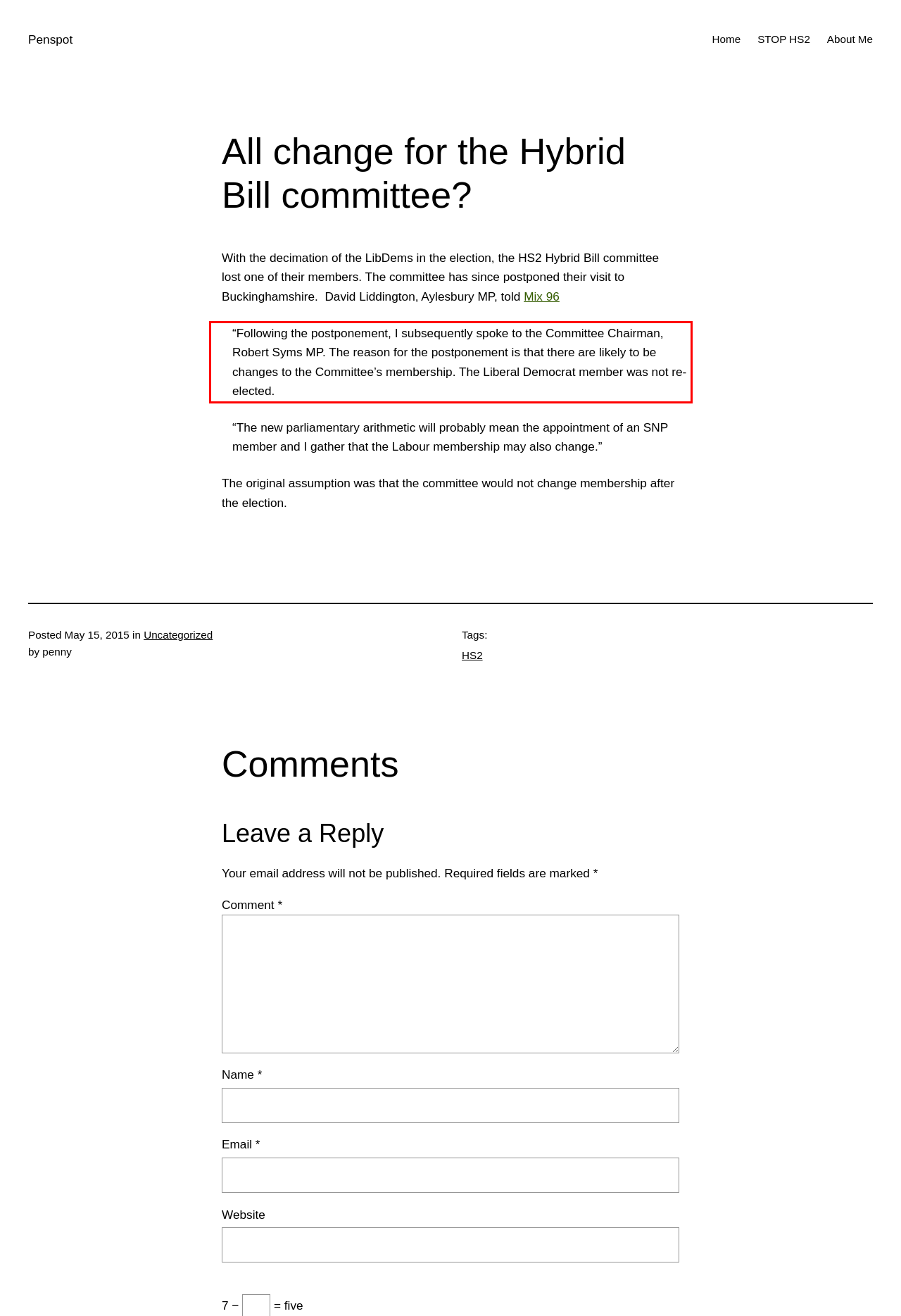Perform OCR on the text inside the red-bordered box in the provided screenshot and output the content.

“Following the postponement, I subsequently spoke to the Committee Chairman, Robert Syms MP. The reason for the postponement is that there are likely to be changes to the Committee’s membership. The Liberal Democrat member was not re-elected.